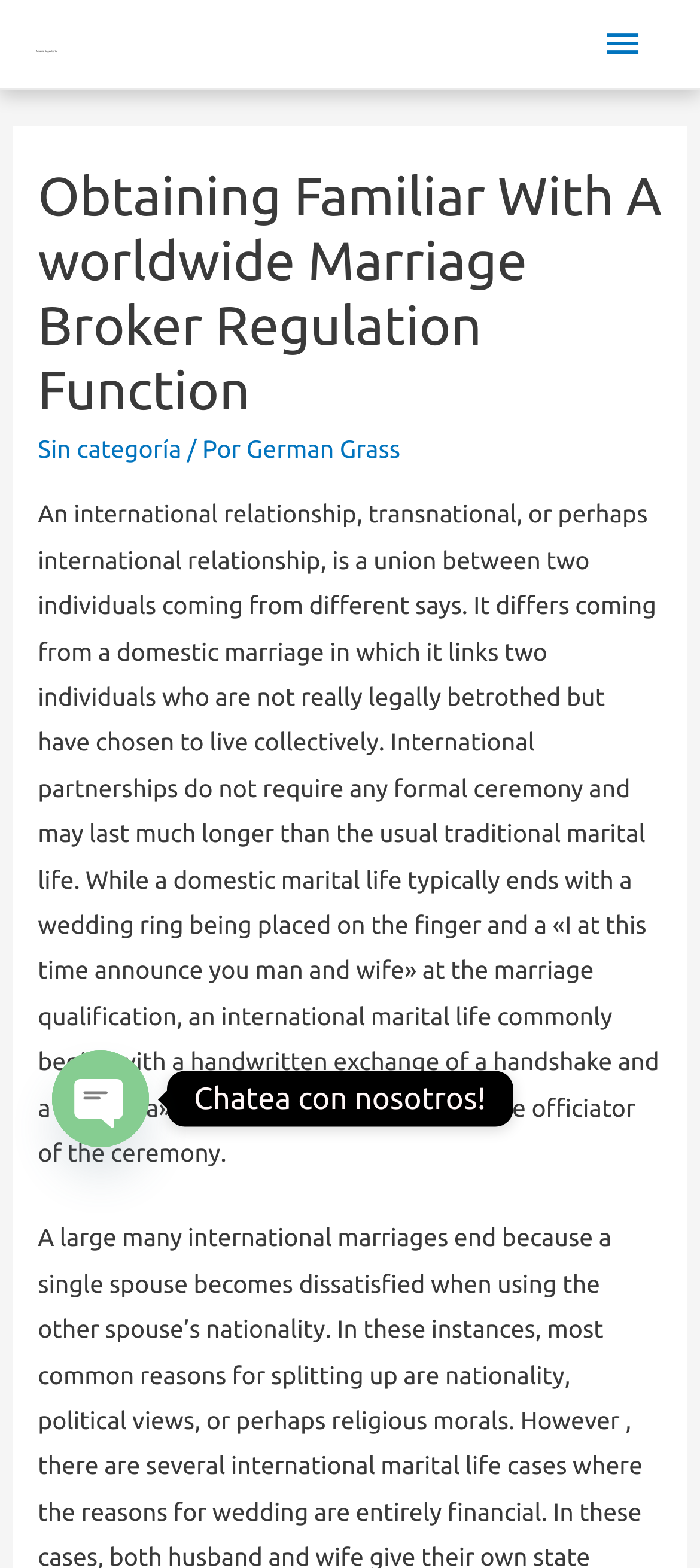Please look at the image and answer the question with a detailed explanation: What is the format of an international marriage ceremony?

According to the webpage, an international marriage ceremony typically involves a handwritten exchange of a handshake and a 'diploma' or 'diploma' given by the officiator, rather than a traditional wedding ring and ceremony.